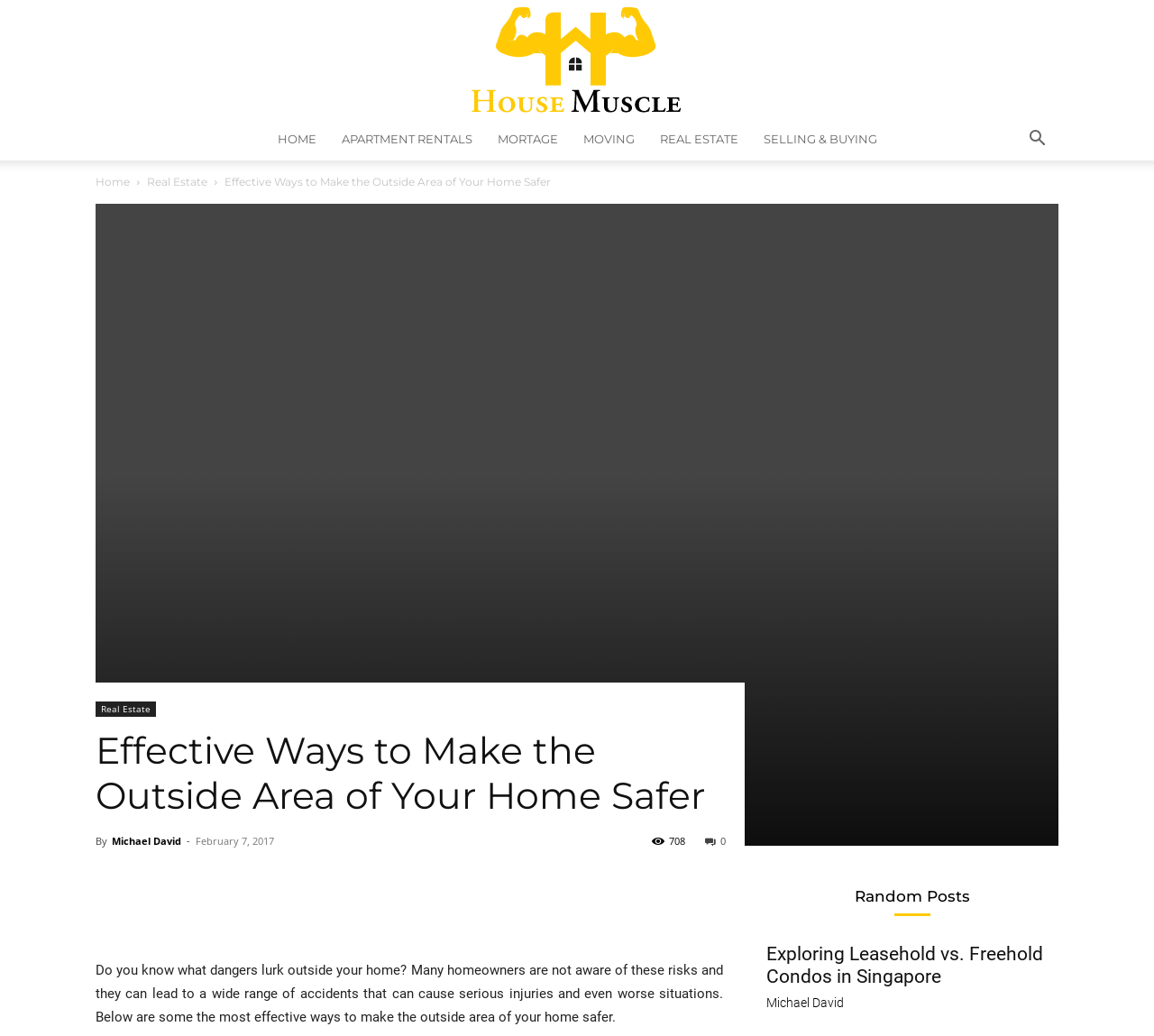Identify the bounding box coordinates of the clickable section necessary to follow the following instruction: "Read the article by Michael David". The coordinates should be presented as four float numbers from 0 to 1, i.e., [left, top, right, bottom].

[0.097, 0.805, 0.157, 0.818]